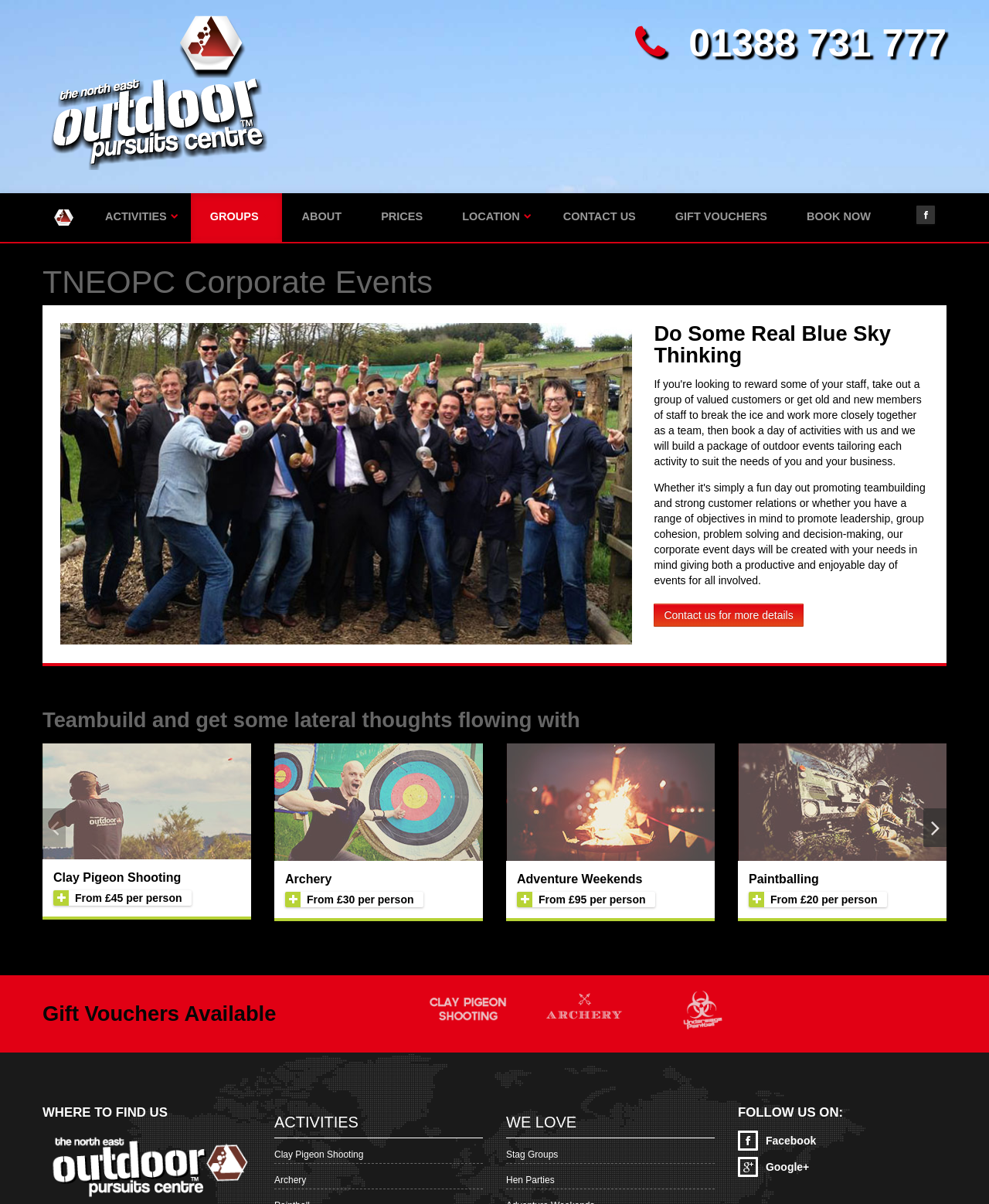Based on the description "title="Client 3"", find the bounding box of the specified UI element.

[0.669, 0.823, 0.747, 0.855]